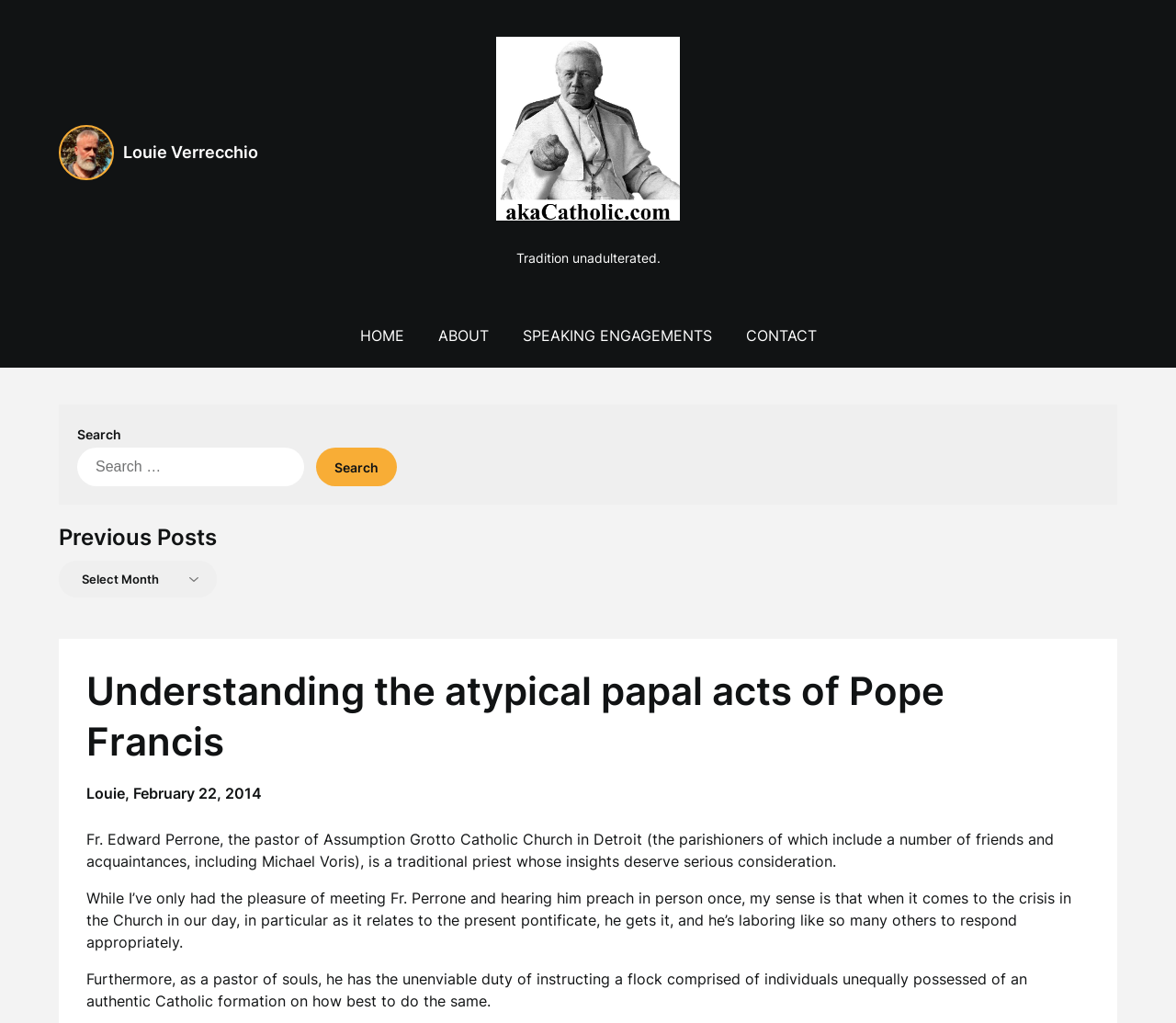Please provide a short answer using a single word or phrase for the question:
What is the category of the previous posts?

Understanding the atypical papal acts of Pope Francis